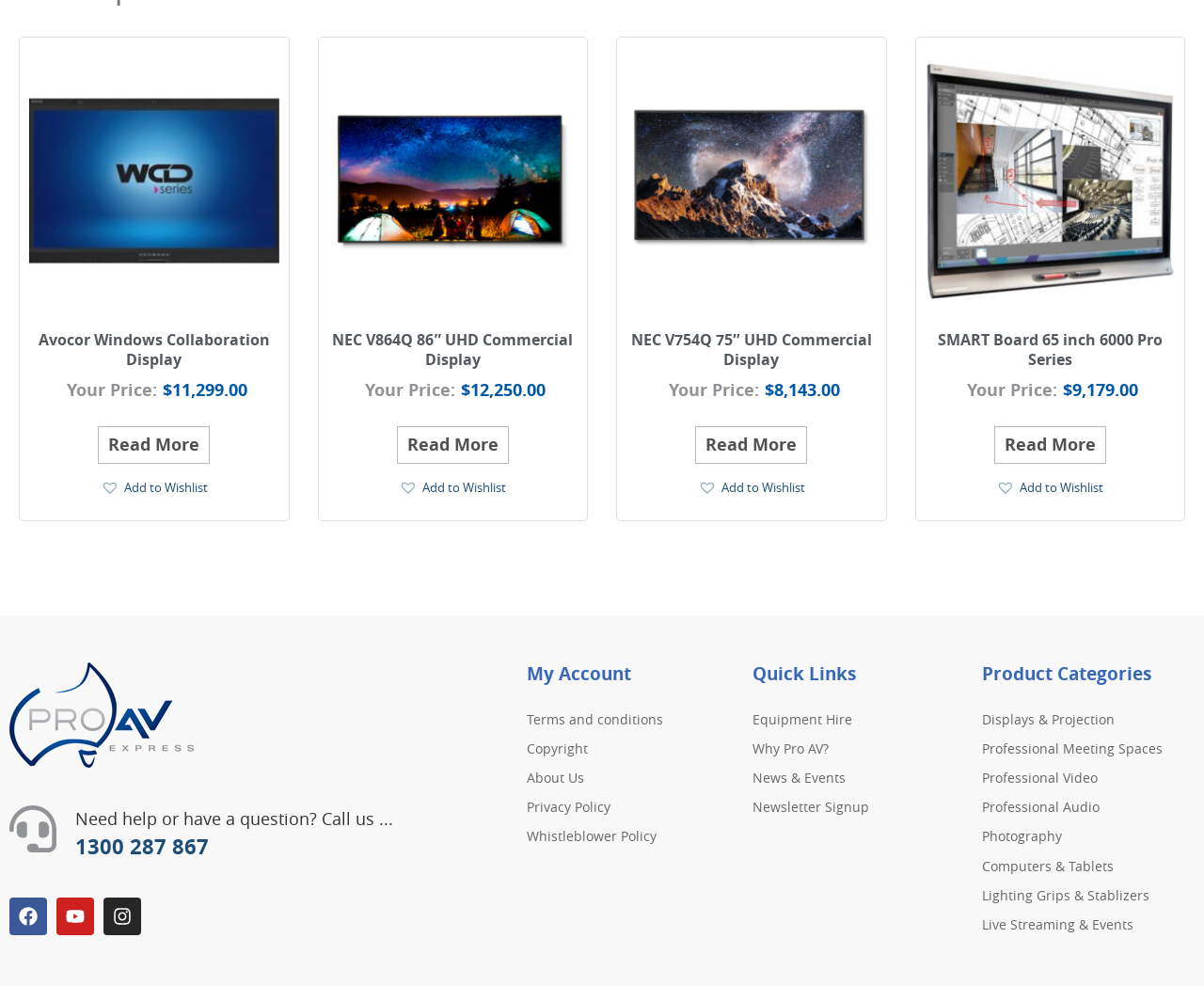Identify and provide the bounding box for the element described by: "1.8 8. Unnatural Exposure".

None